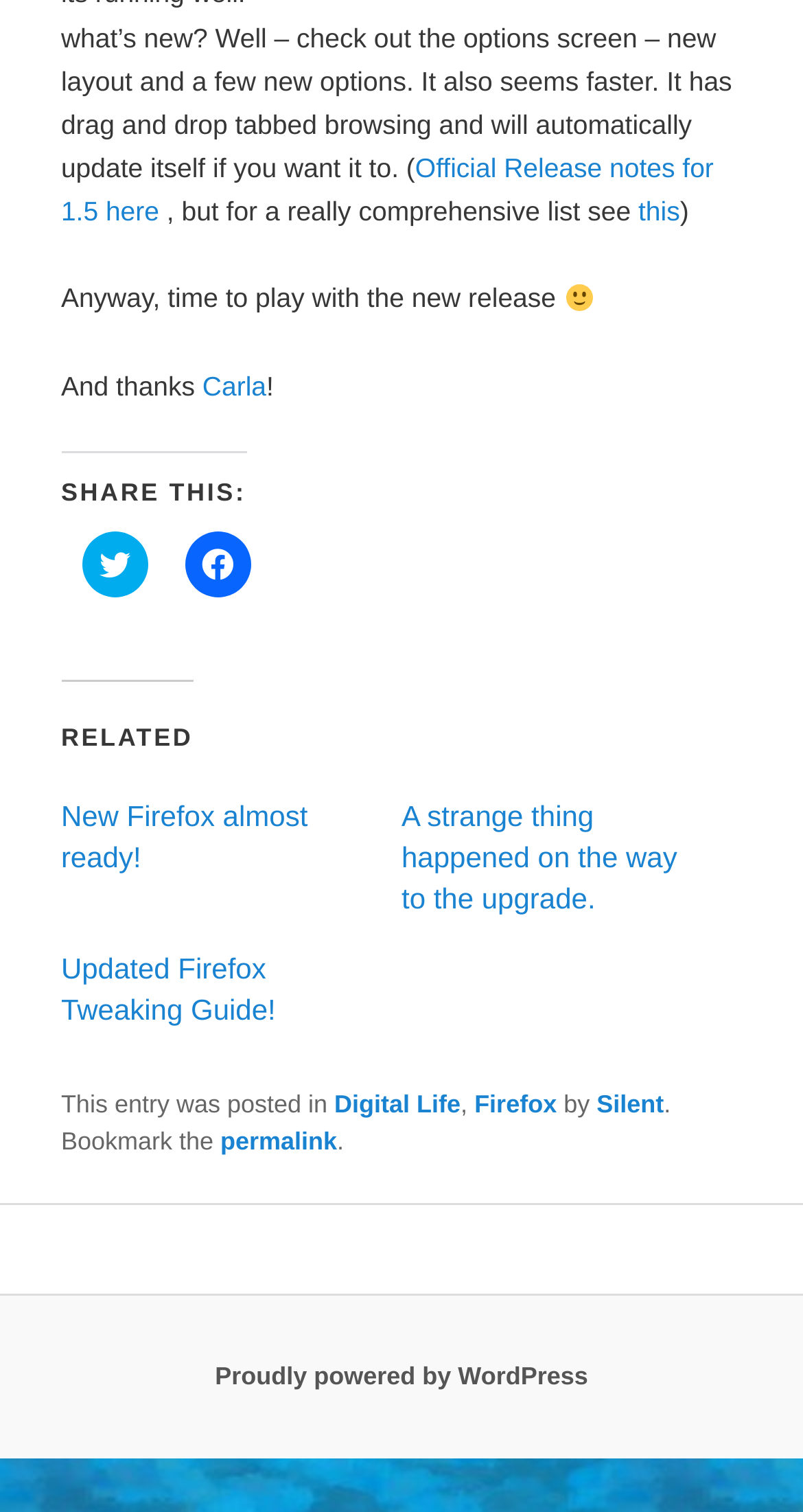Please answer the following question using a single word or phrase: How many related articles are listed?

3